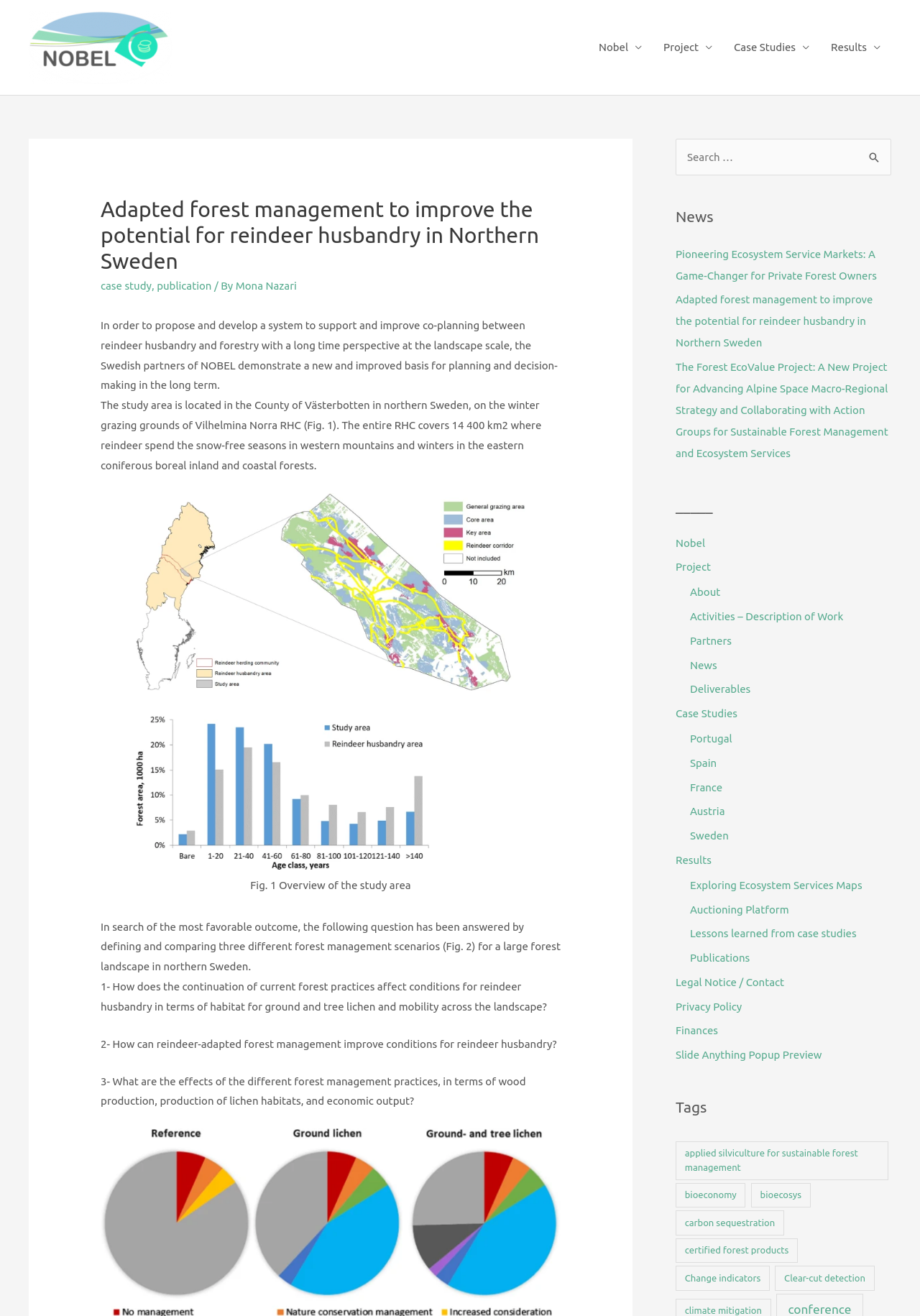Please use the details from the image to answer the following question comprehensively:
Where is the study area located?

The study area is located in the County of Västerbotten in northern Sweden, on the winter grazing grounds of Vilhelmina Norra RHC, as mentioned in the second paragraph of the webpage.